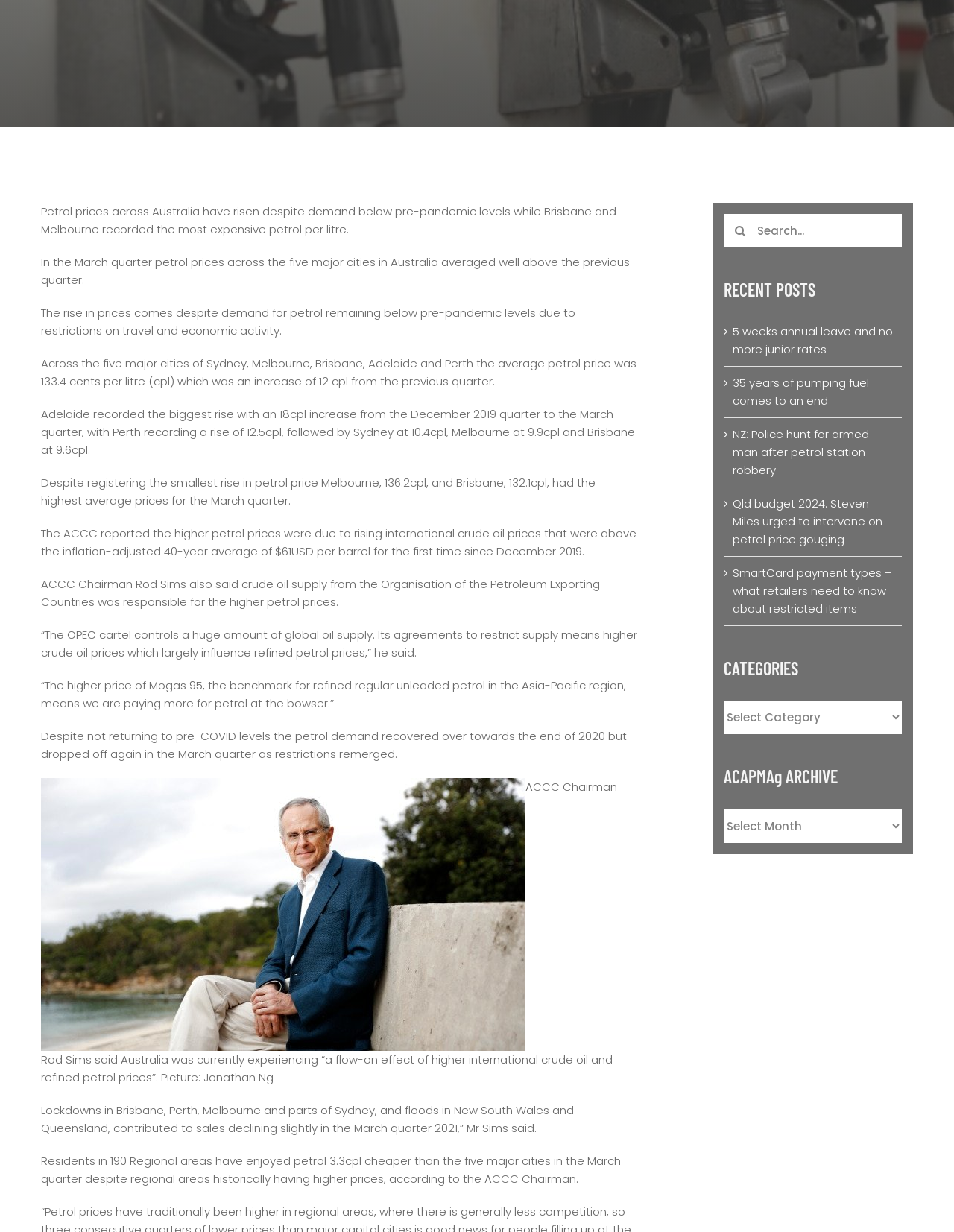For the given element description aria-label="Search" value="", determine the bounding box coordinates of the UI element. The coordinates should follow the format (top-left x, top-left y, bottom-right x, bottom-right y) and be within the range of 0 to 1.

[0.759, 0.173, 0.794, 0.201]